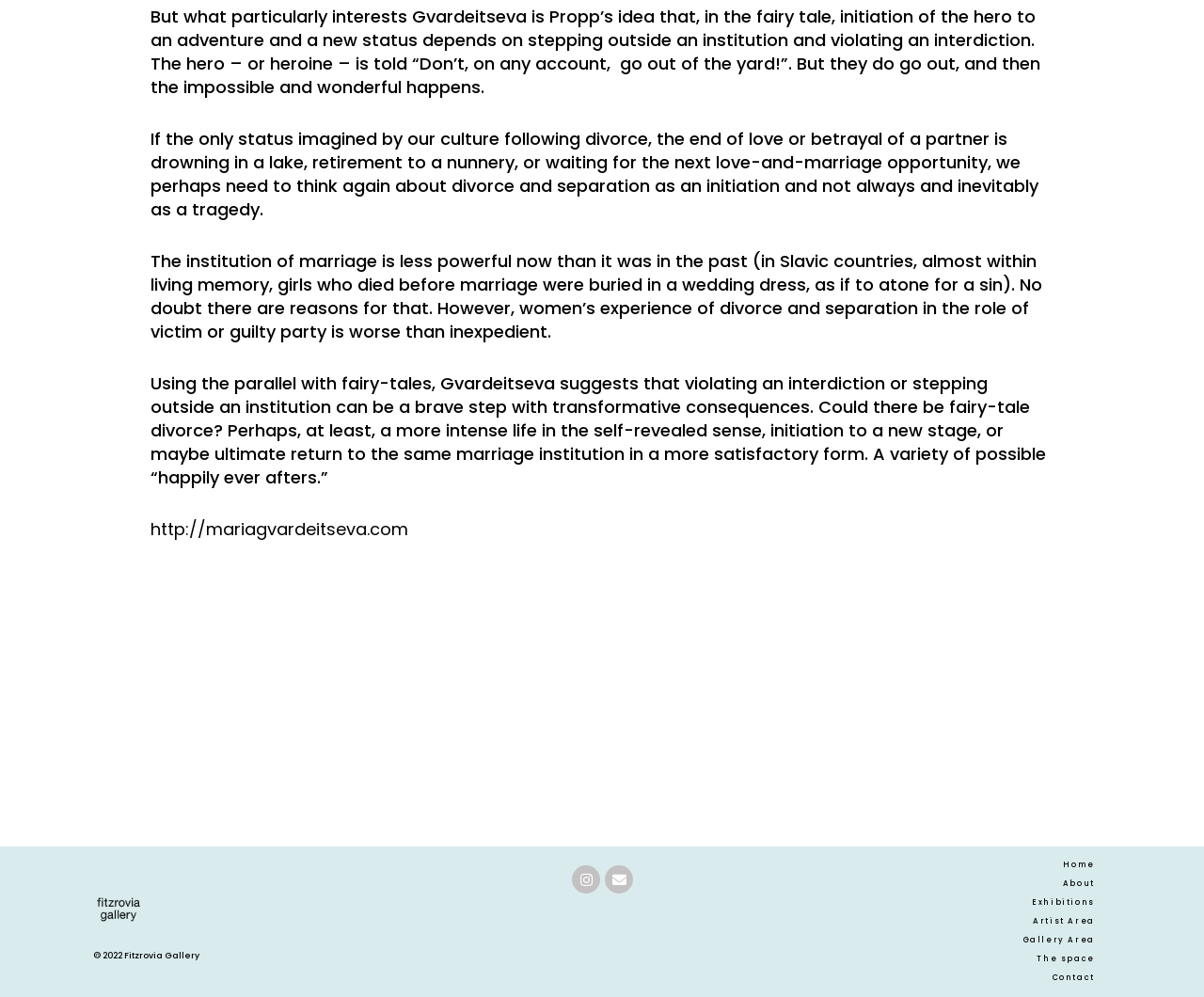Provide the bounding box coordinates for the UI element that is described by this text: "The space". The coordinates should be in the form of four float numbers between 0 and 1: [left, top, right, bottom].

[0.797, 0.953, 0.909, 0.972]